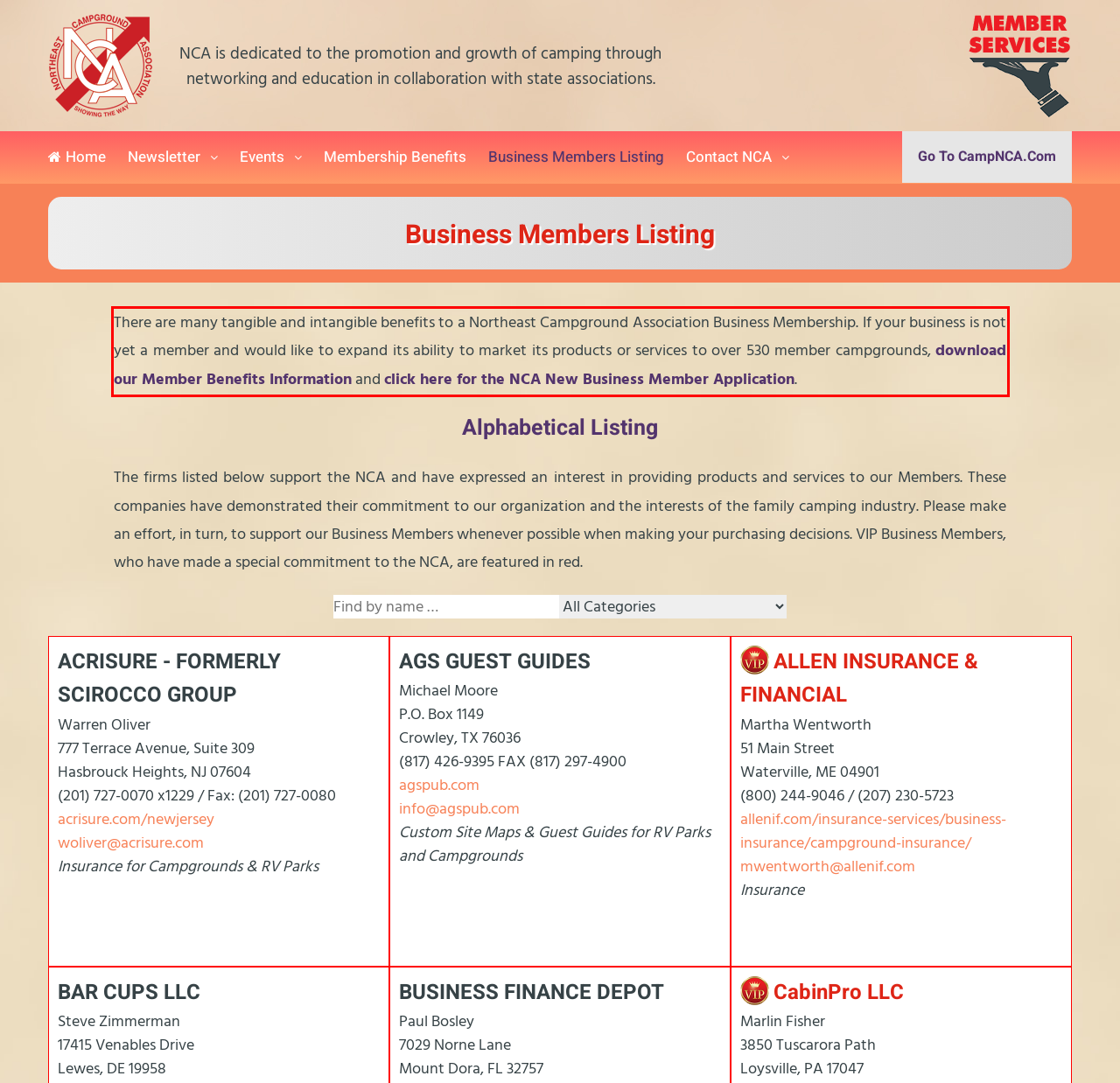Analyze the screenshot of a webpage where a red rectangle is bounding a UI element. Extract and generate the text content within this red bounding box.

There are many tangible and intangible benefits to a Northeast Campground Association Business Membership. If your business is not yet a member and would like to expand its ability to market its products or services to over 530 member campgrounds, download our Member Benefits Information and click here for the NCA New Business Member Application.